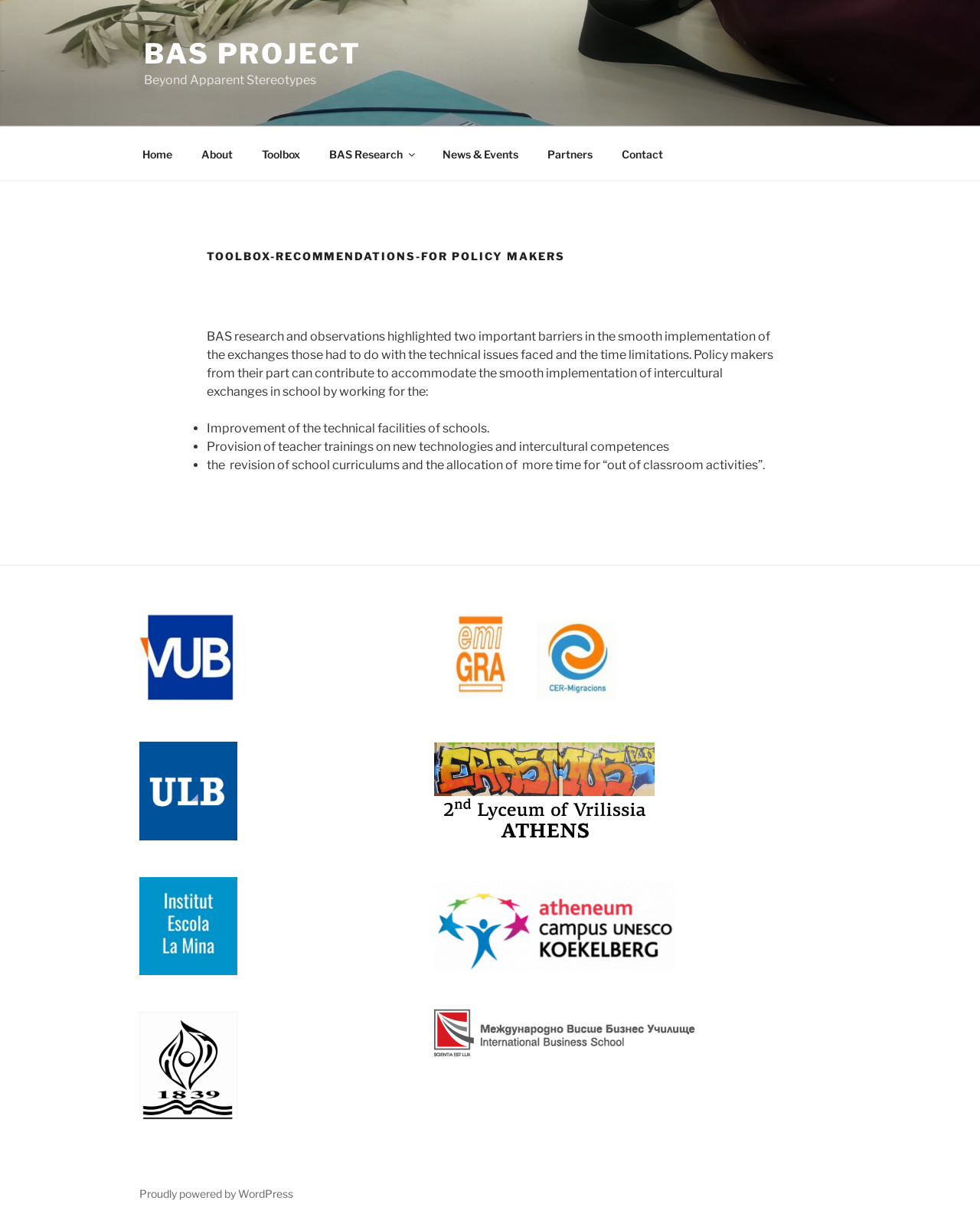Please locate the bounding box coordinates of the region I need to click to follow this instruction: "Click on Proudly powered by WordPress".

[0.142, 0.965, 0.299, 0.976]